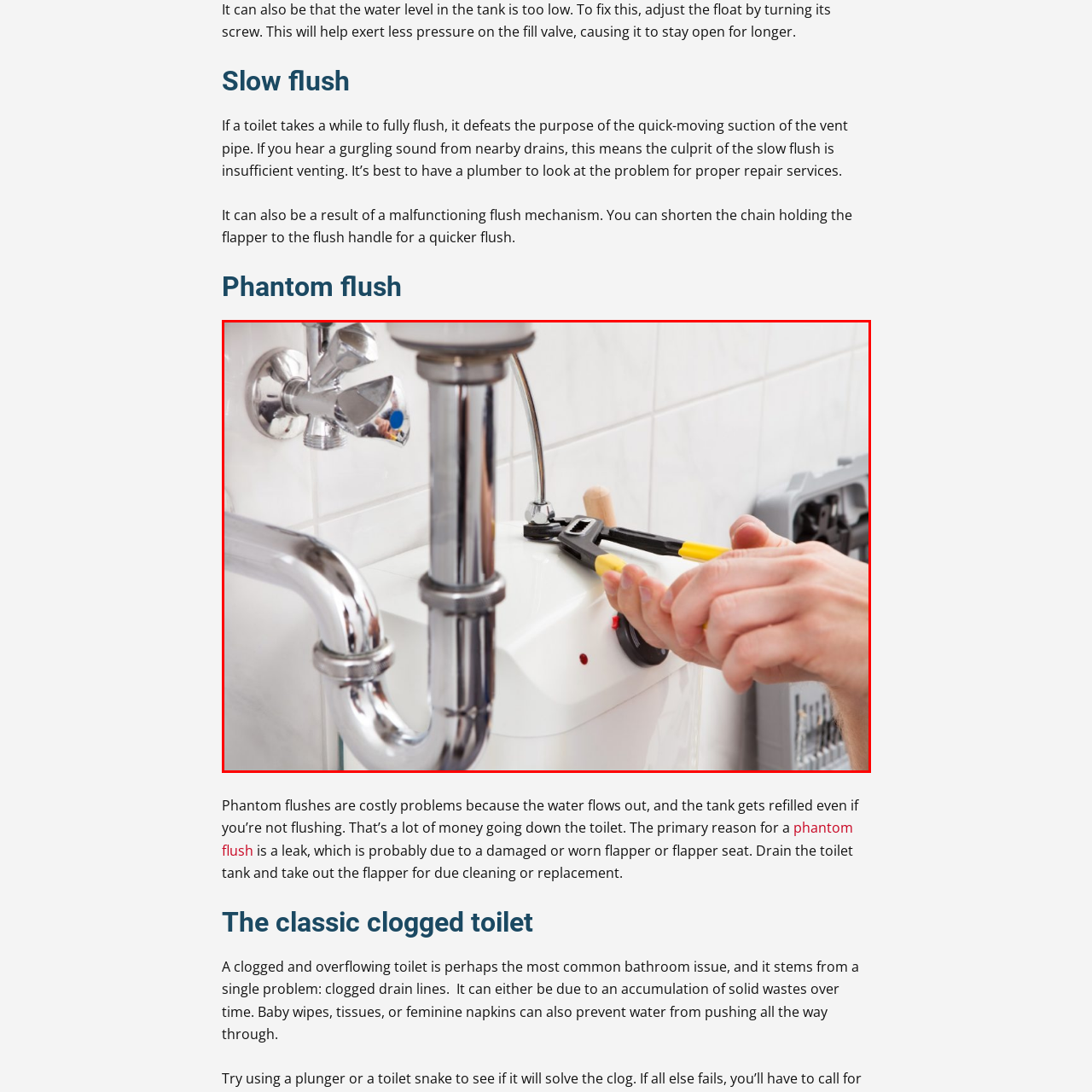Observe the image enclosed by the red border and respond to the subsequent question with a one-word or short phrase:
What is the theme of the image?

Phantom Flush